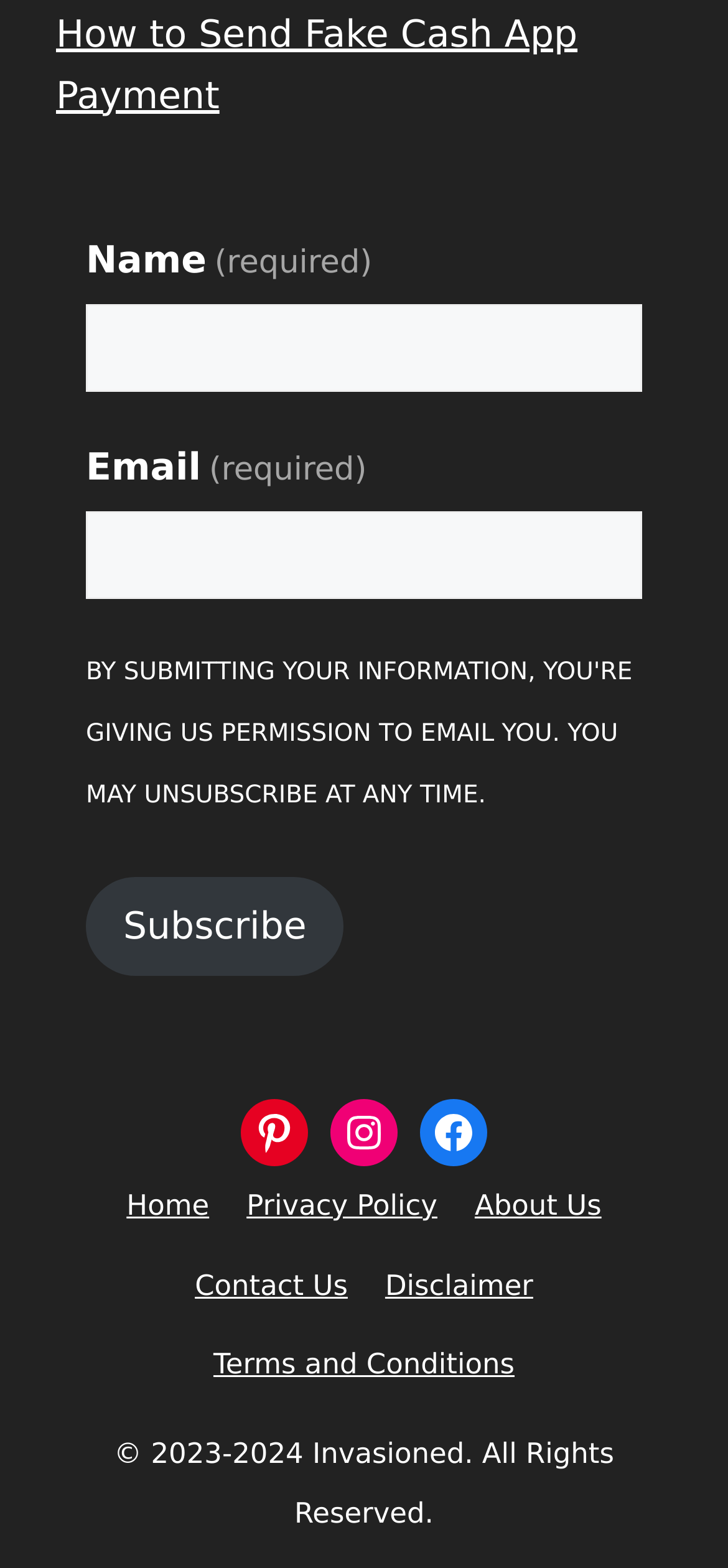What is the topic of the link above the form?
Based on the screenshot, respond with a single word or phrase.

Same-Day Deposit Loans